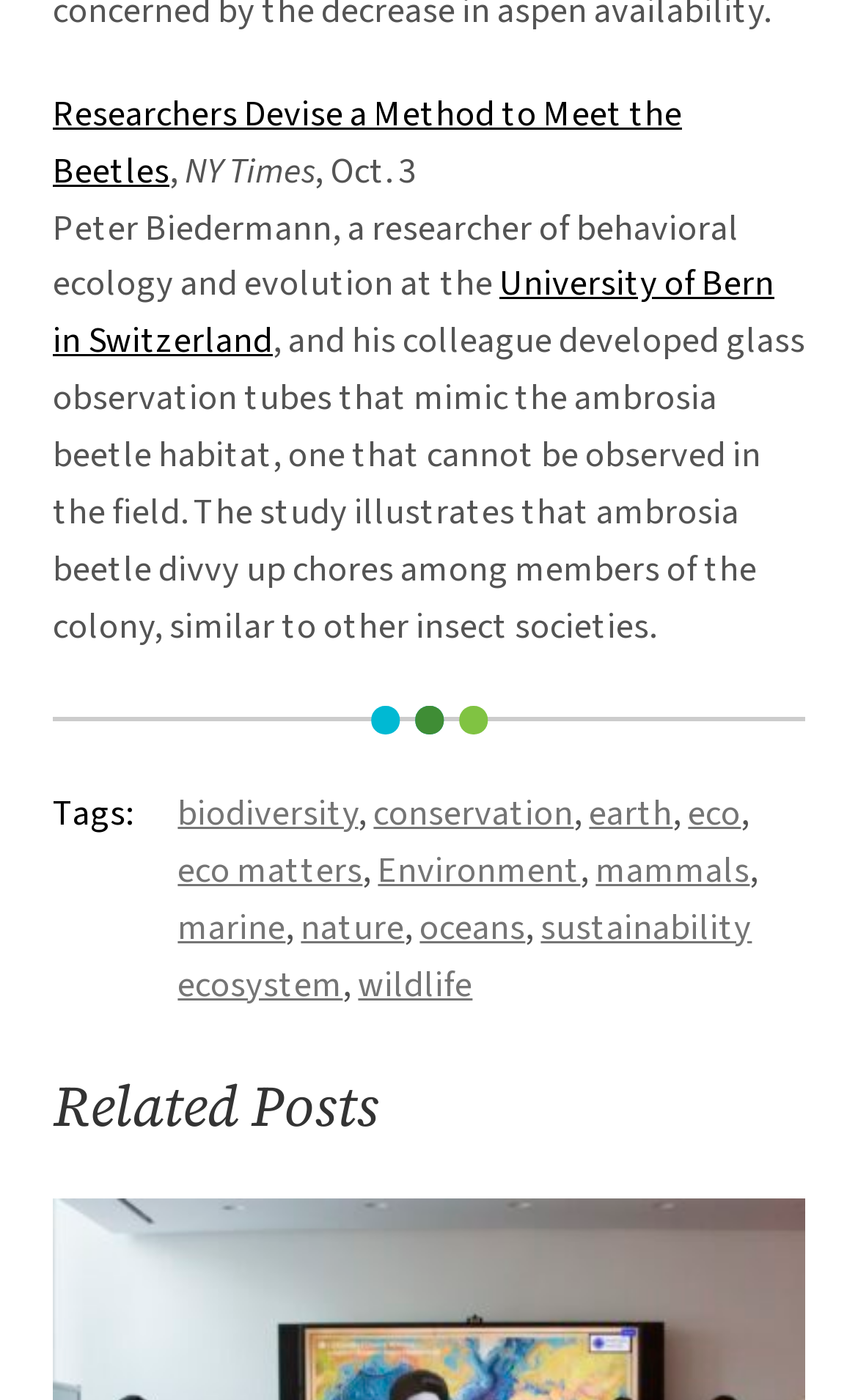What are the tags related to the article?
Use the screenshot to answer the question with a single word or phrase.

Biodiversity, conservation, earth, eco, etc.